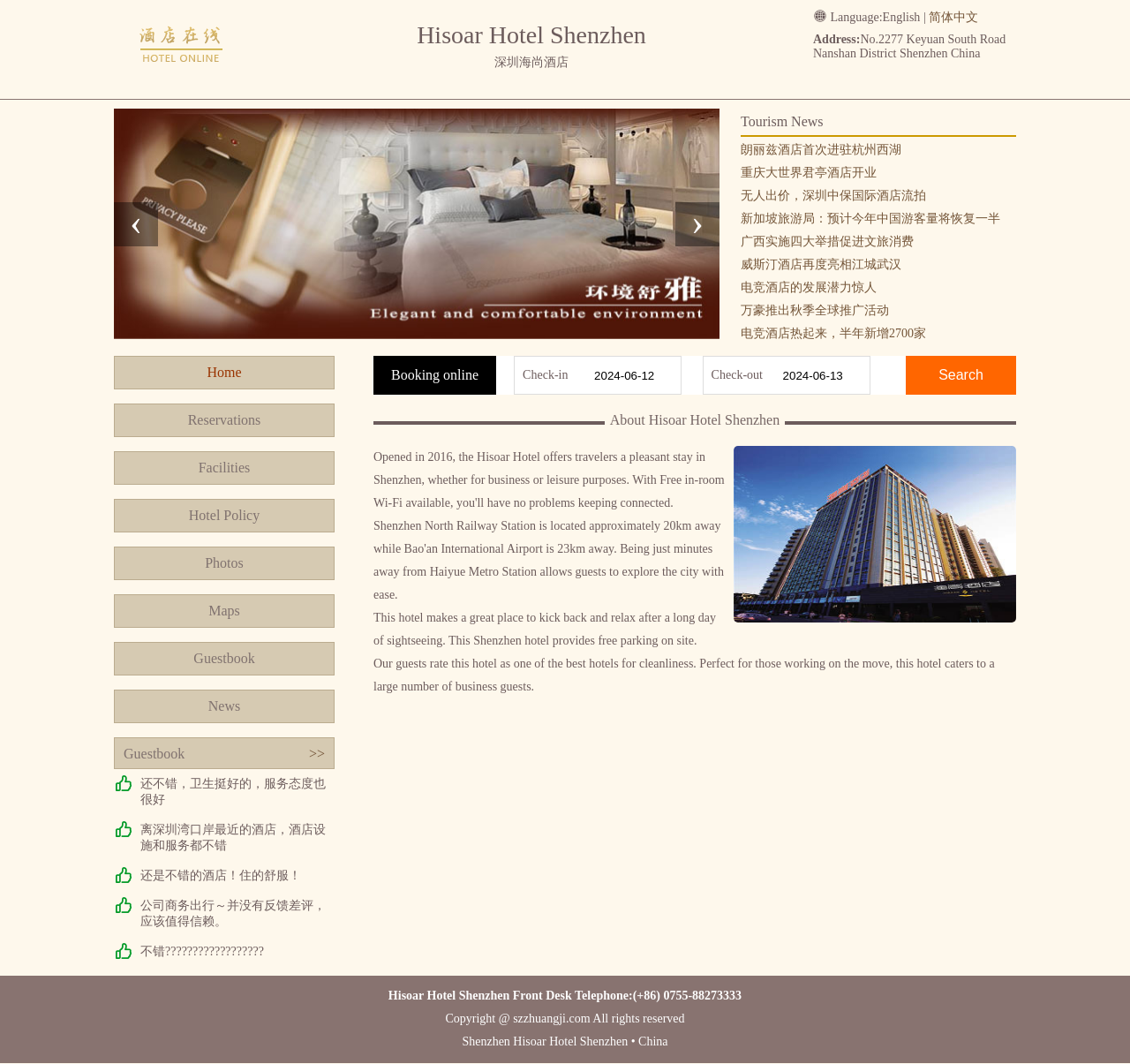Locate the bounding box coordinates of the area to click to fulfill this instruction: "Click the 'Previous' button". The bounding box should be presented as four float numbers between 0 and 1, in the order [left, top, right, bottom].

[0.101, 0.19, 0.14, 0.231]